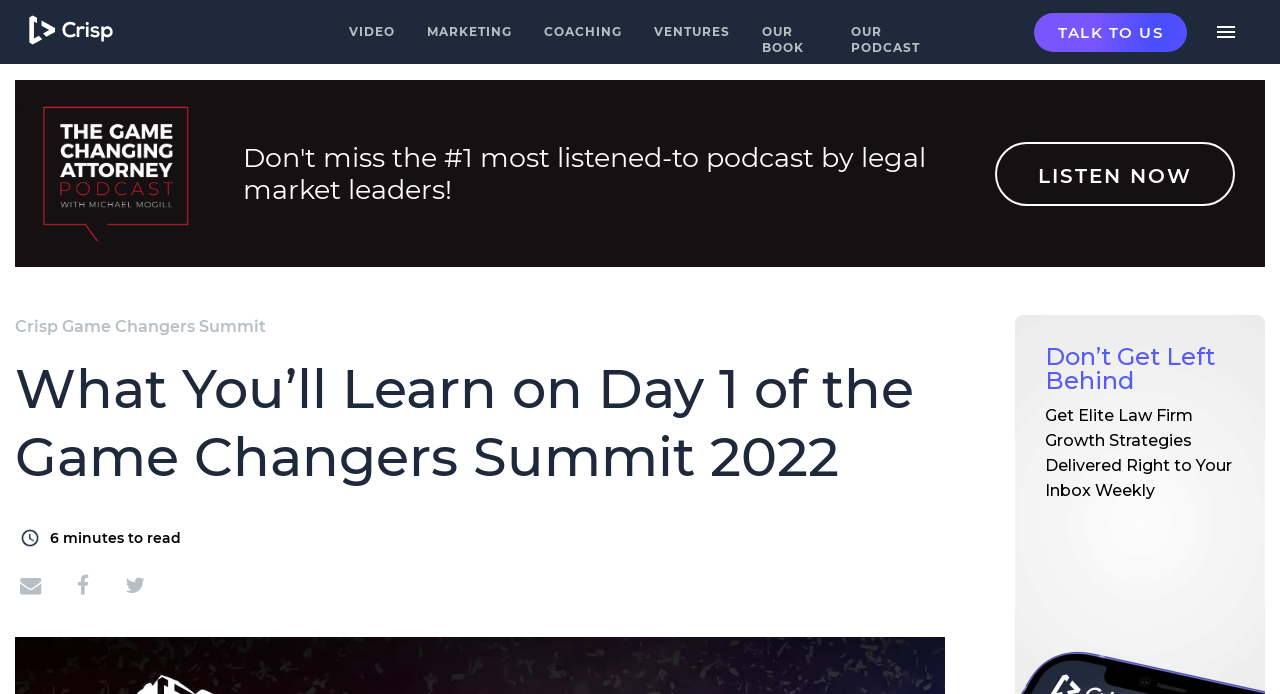How many list markers are there?
Please provide a single word or phrase as your answer based on the screenshot.

13